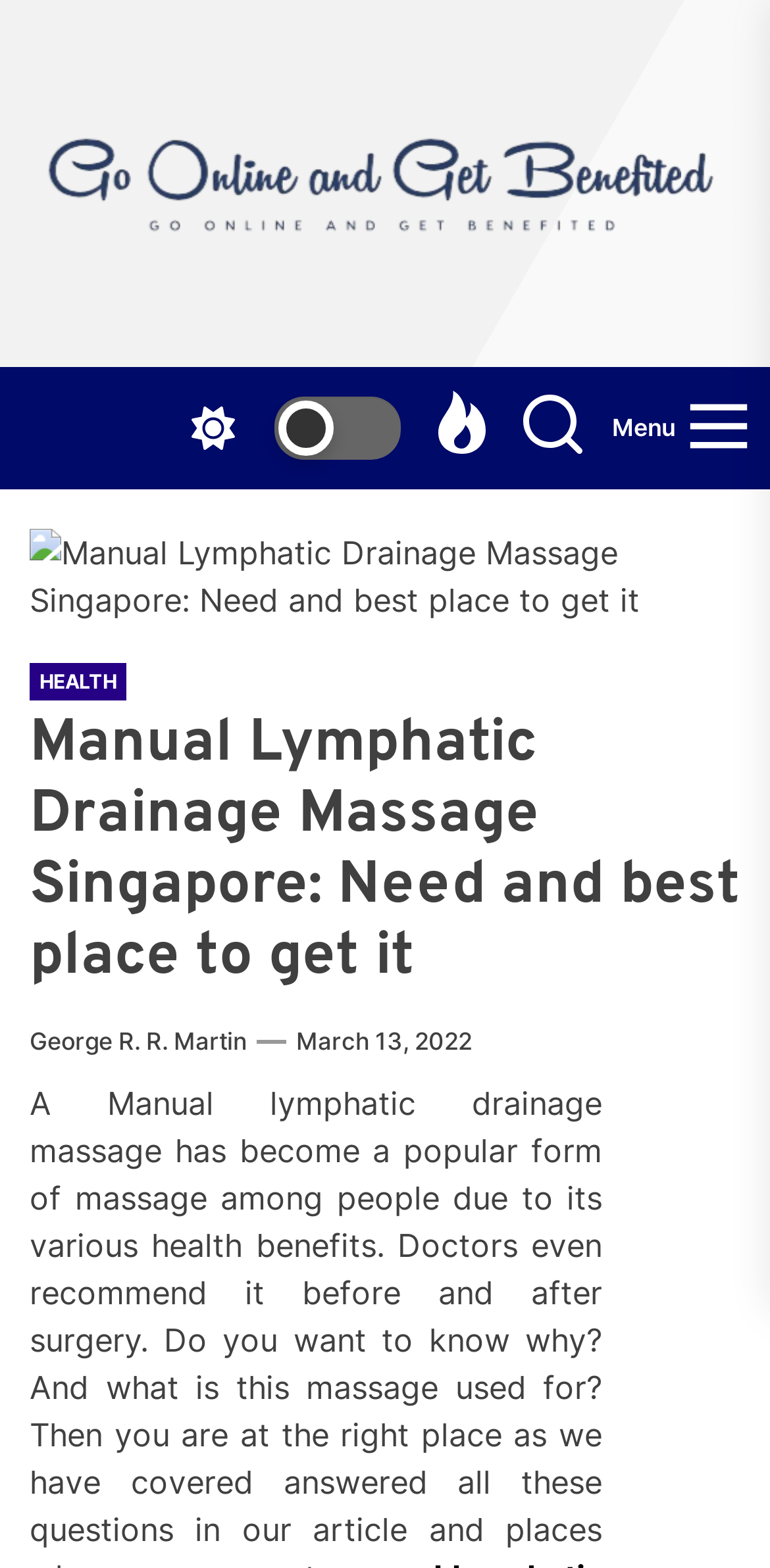Please identify the primary heading on the webpage and return its text.

Manual Lymphatic Drainage Massage Singapore: Need and best place to get it